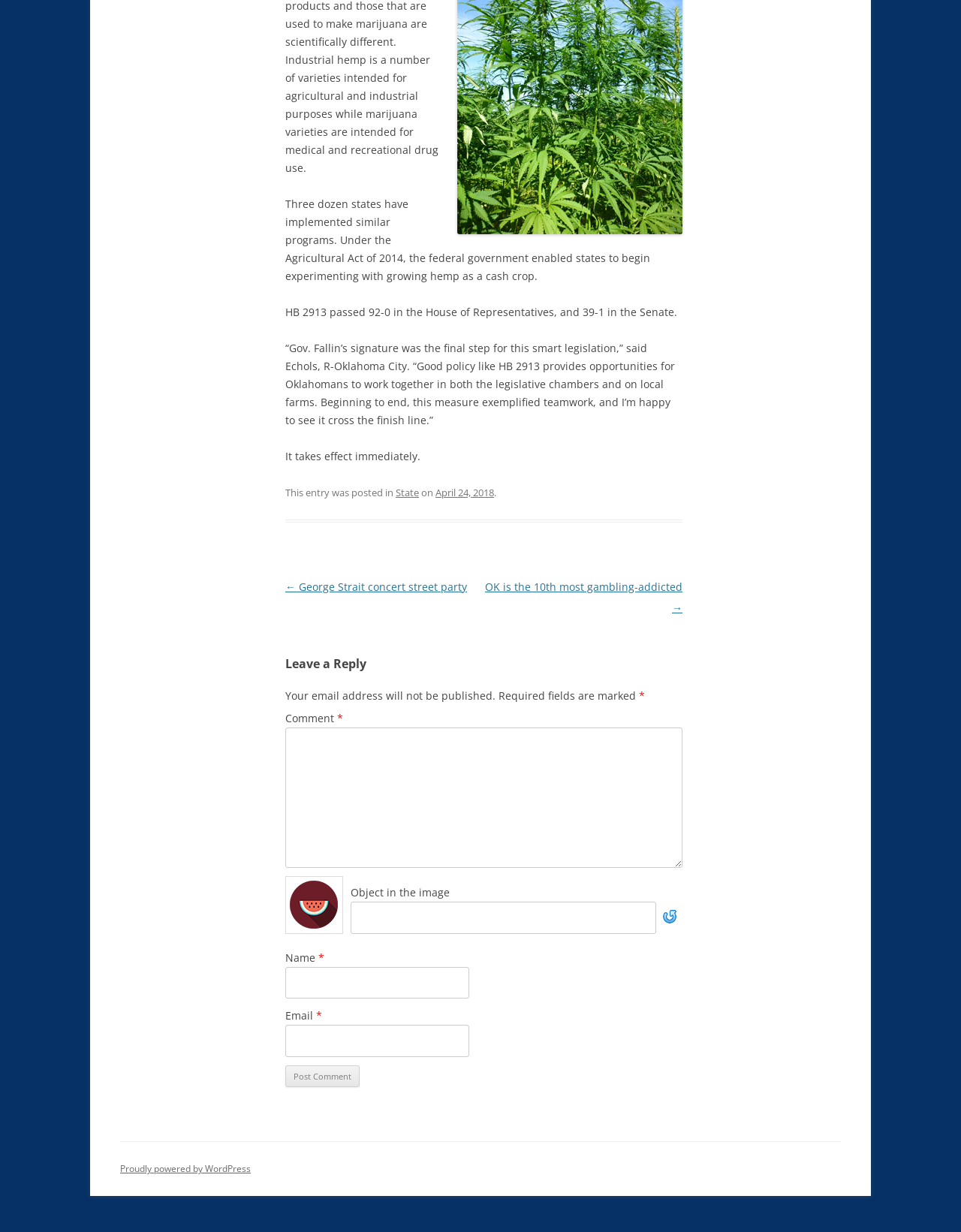What is the purpose of the textbox labeled 'Comment *'?
Look at the image and respond with a one-word or short phrase answer.

To leave a comment